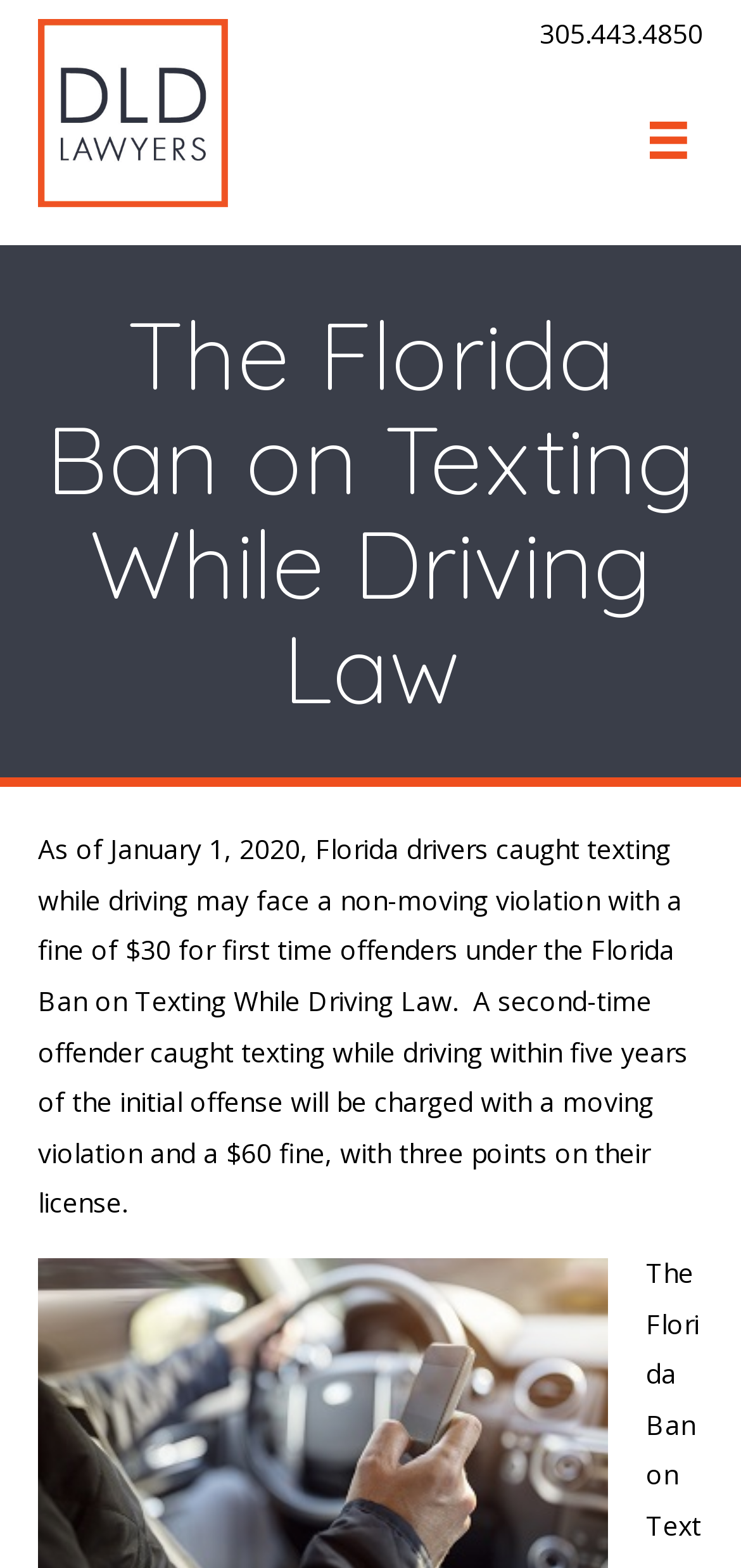What is the phone number on the top right?
Please give a detailed and elaborate answer to the question.

I found the phone number by looking at the top right section of the webpage, where I saw a static text element with the phone number '305.443.4850'.